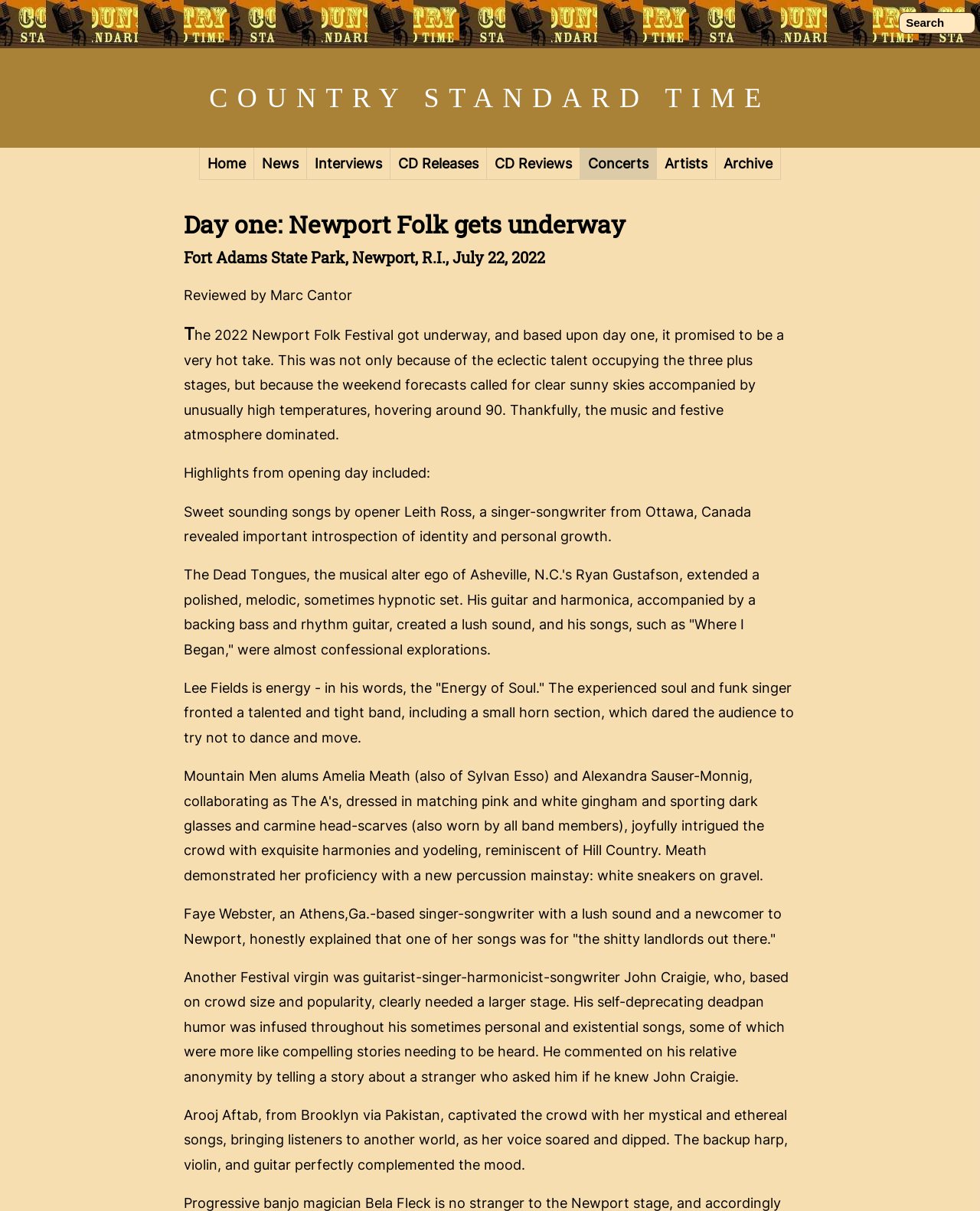Specify the bounding box coordinates of the area that needs to be clicked to achieve the following instruction: "Explore Concerts".

[0.592, 0.122, 0.67, 0.149]